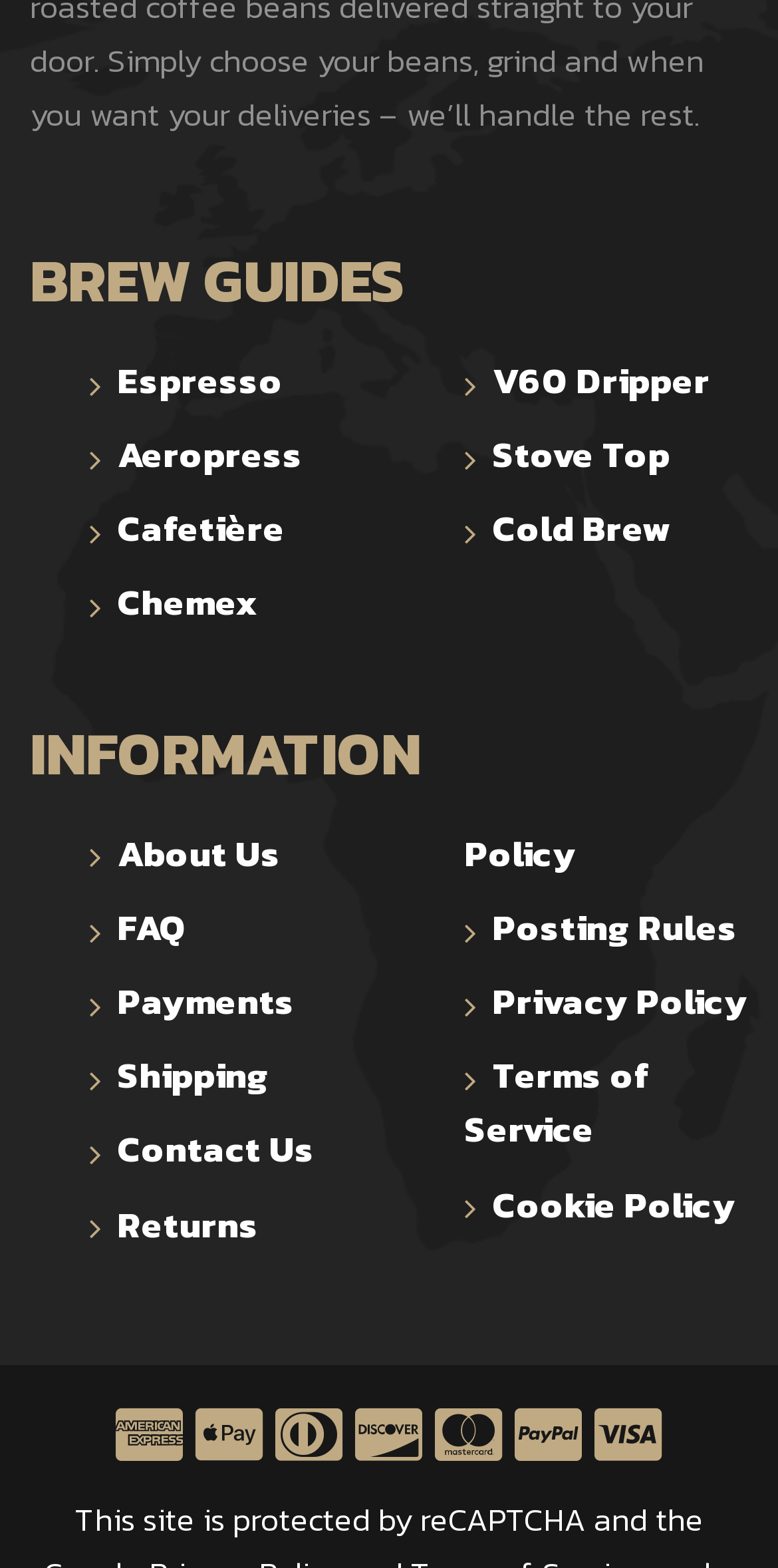Show the bounding box coordinates for the element that needs to be clicked to execute the following instruction: "Check the FAQ section". Provide the coordinates in the form of four float numbers between 0 and 1, i.e., [left, top, right, bottom].

[0.115, 0.574, 0.479, 0.621]